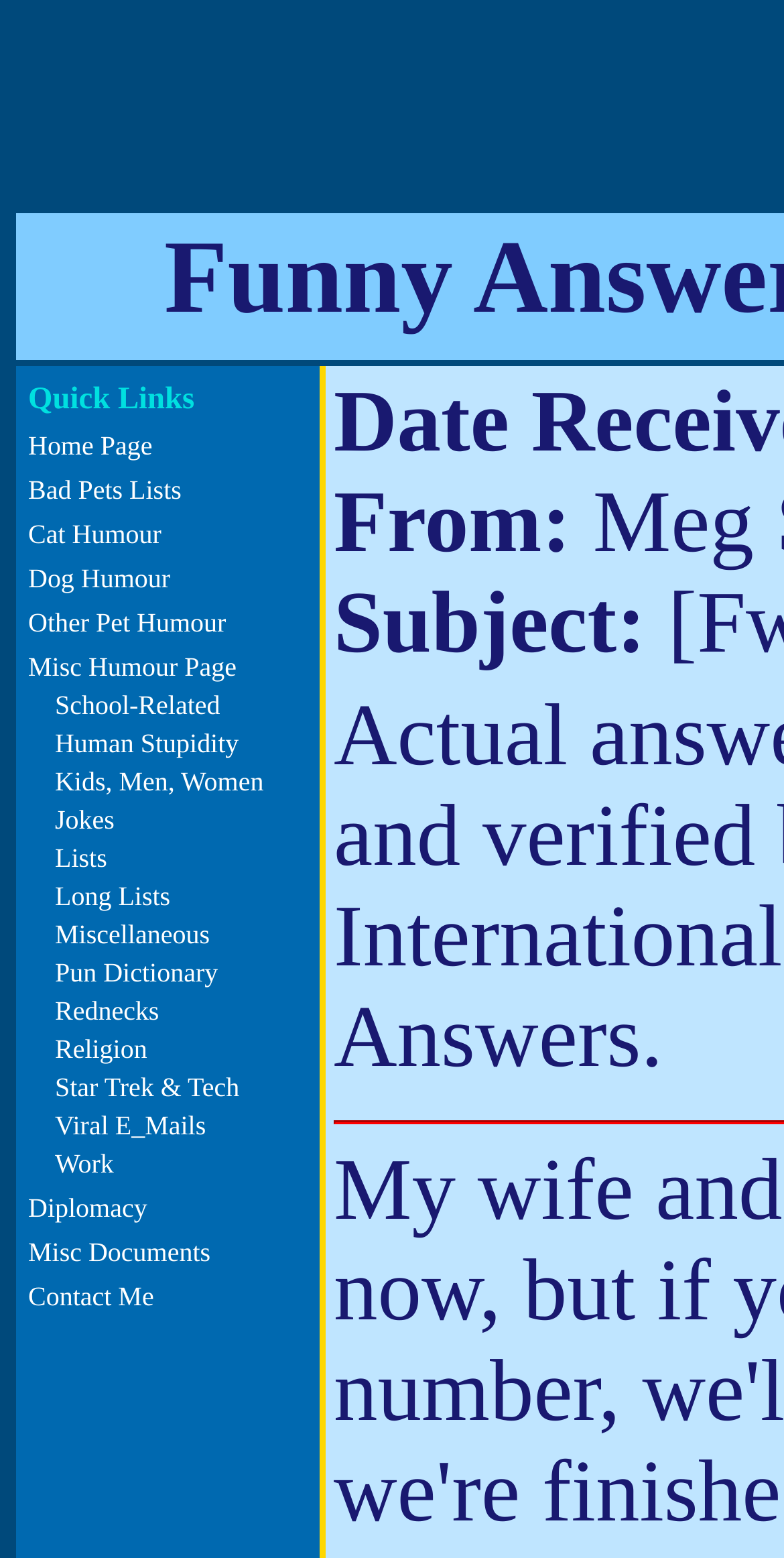How many StaticText elements are there on the page?
Look at the screenshot and give a one-word or phrase answer.

2